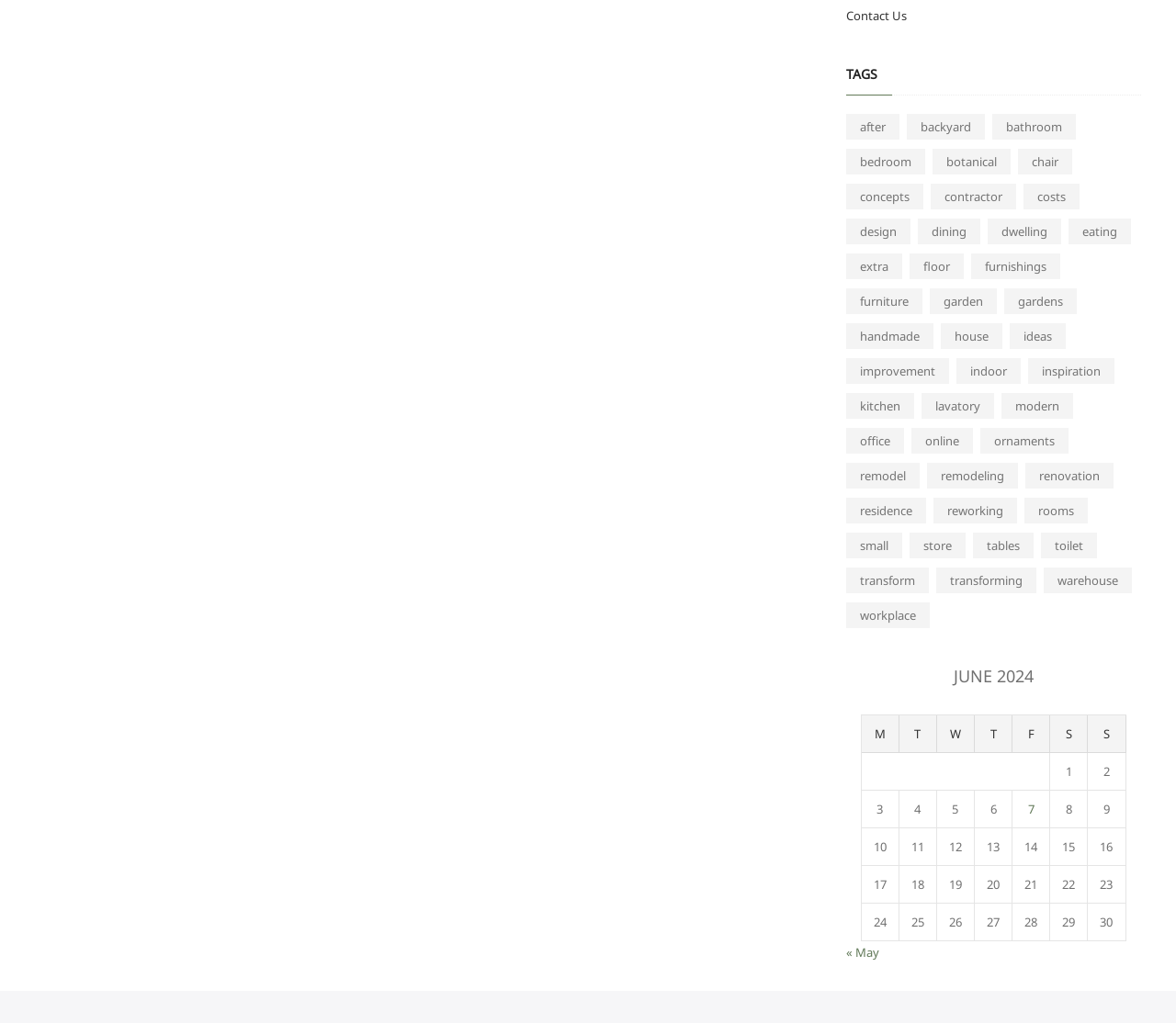Identify the bounding box coordinates of the area that should be clicked in order to complete the given instruction: "Check the calendar for June 2024". The bounding box coordinates should be four float numbers between 0 and 1, i.e., [left, top, right, bottom].

[0.732, 0.65, 0.957, 0.92]